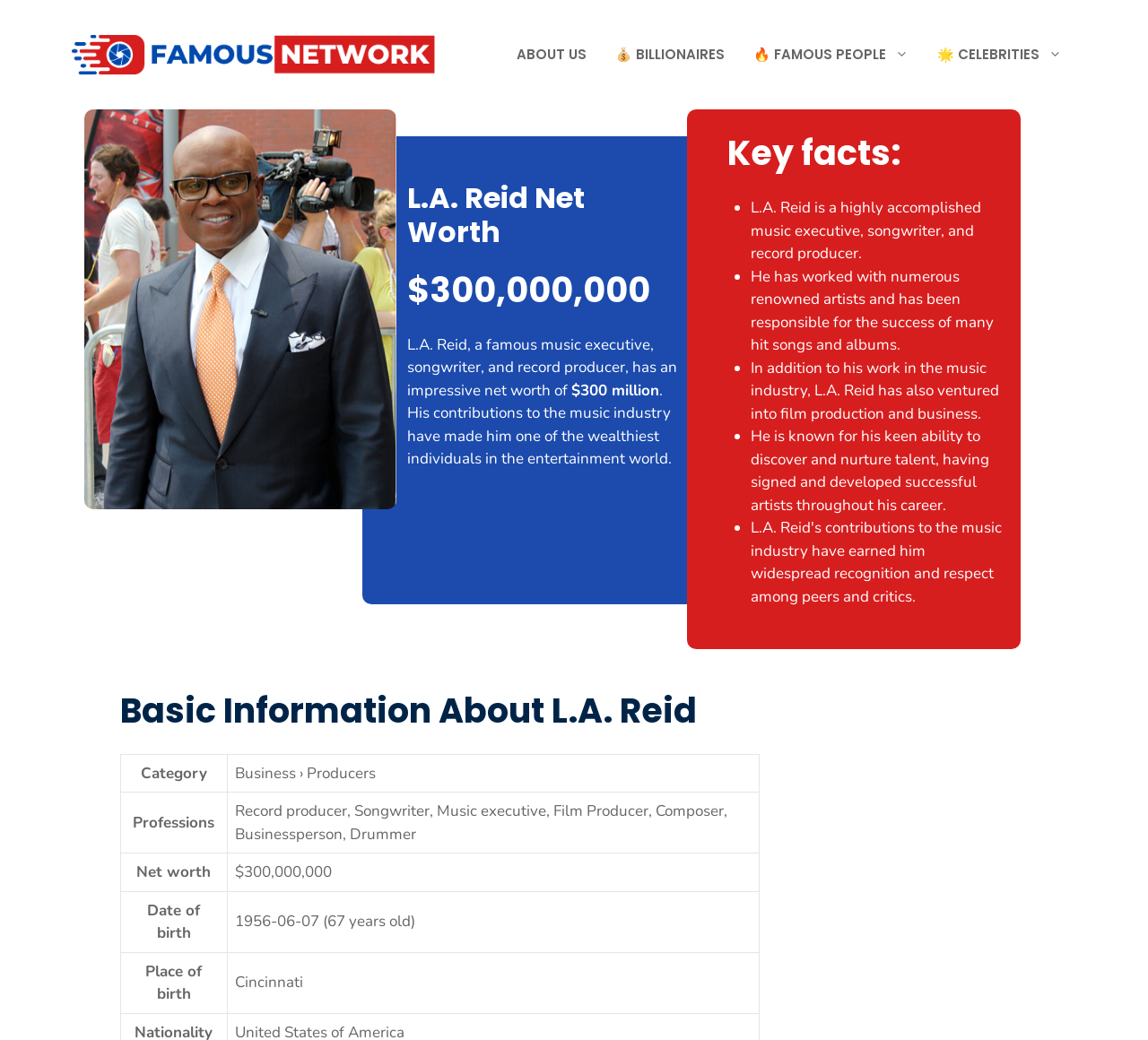Refer to the image and provide an in-depth answer to the question:
What is L.A. Reid known for?

I found the answer by looking at the content section of the webpage, where it mentions that L.A. Reid is known for his keen ability to discover and nurture talent, having signed and developed successful artists throughout his career.